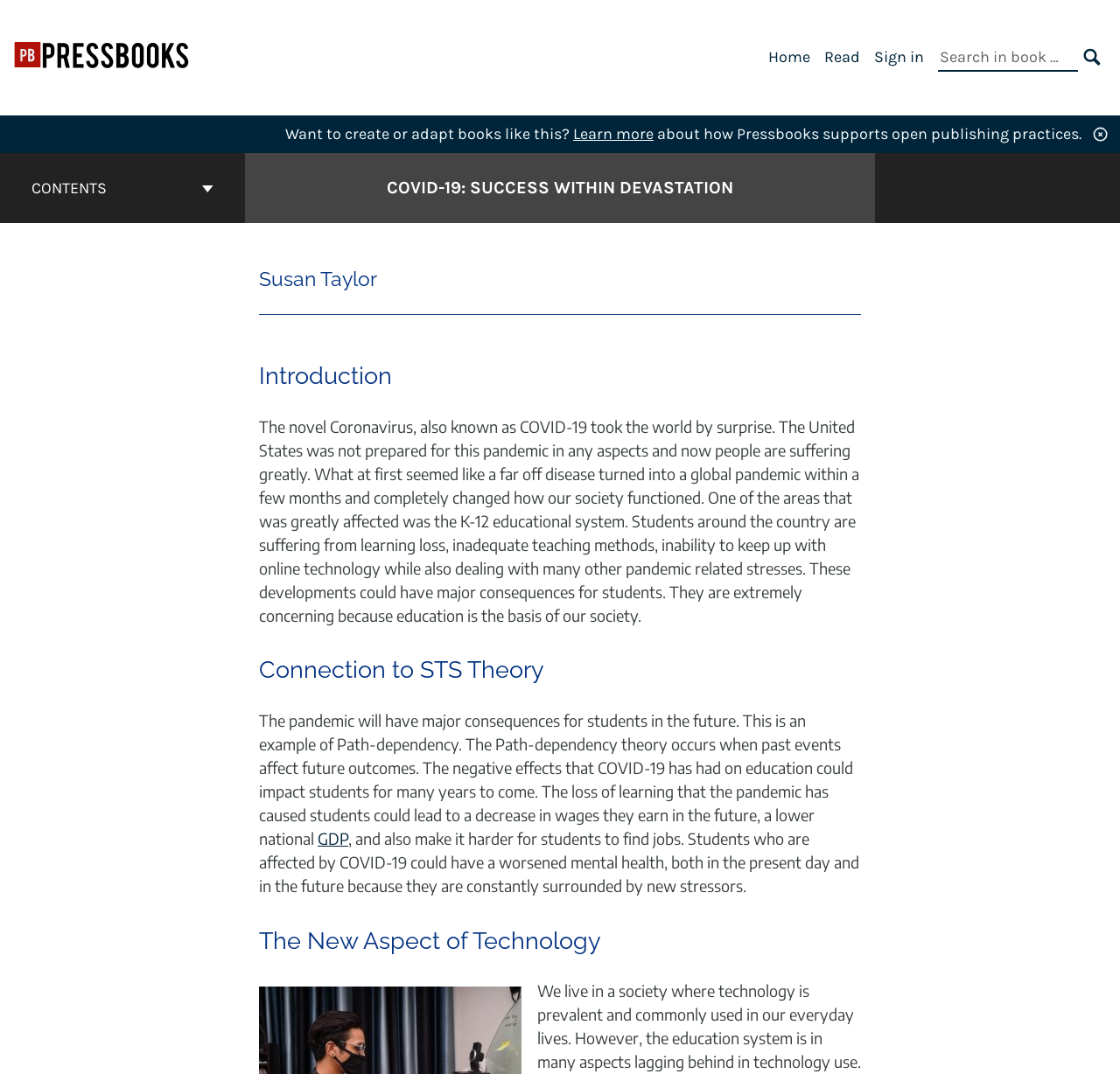Specify the bounding box coordinates (top-left x, top-left y, bottom-right x, bottom-right y) of the UI element in the screenshot that matches this description: Home

[0.686, 0.044, 0.723, 0.061]